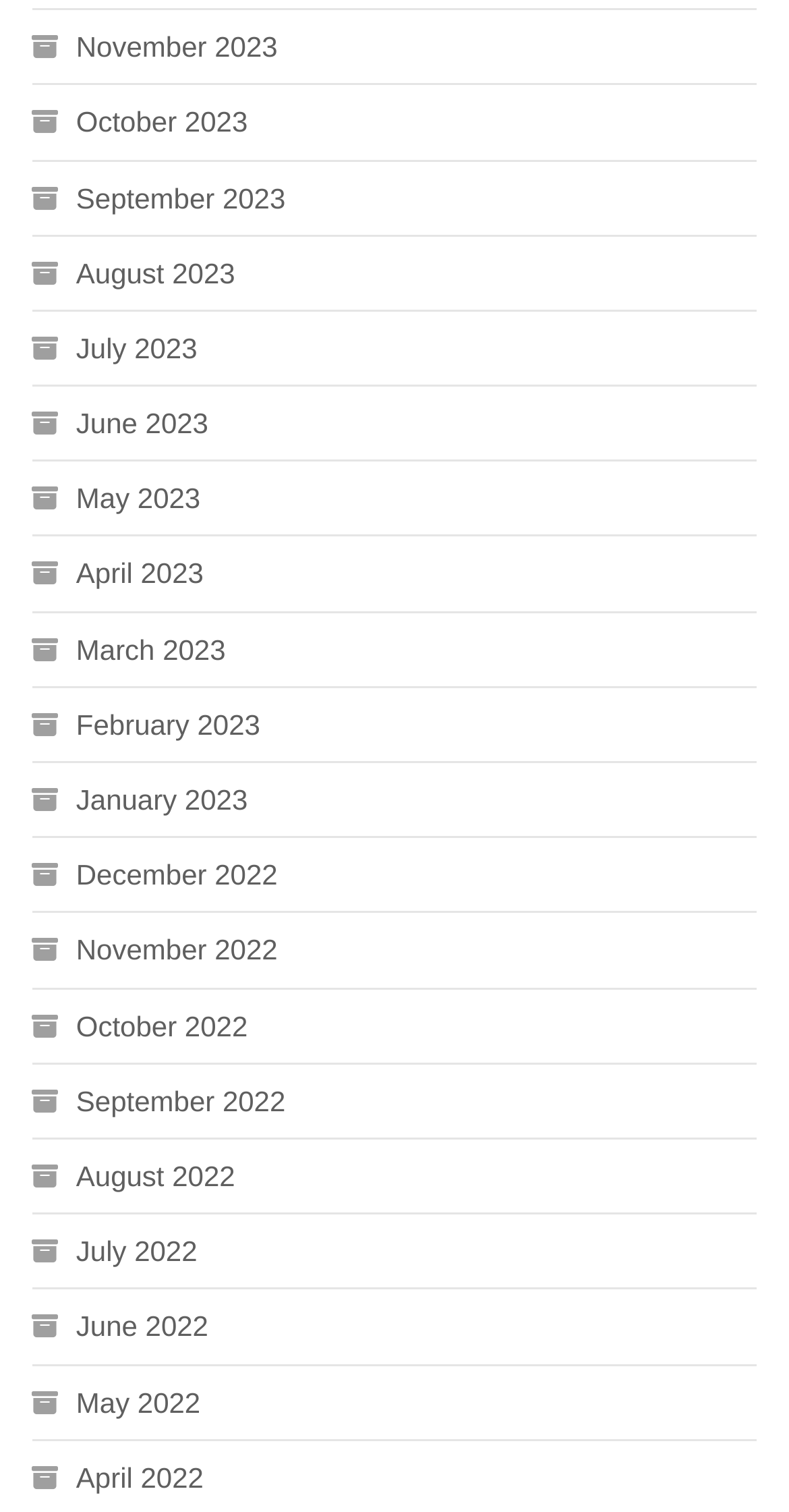Based on the visual content of the image, answer the question thoroughly: What is the most recent month listed?

By examining the list of links, I can see that the most recent month listed is November 2023, which is the first link in the list.